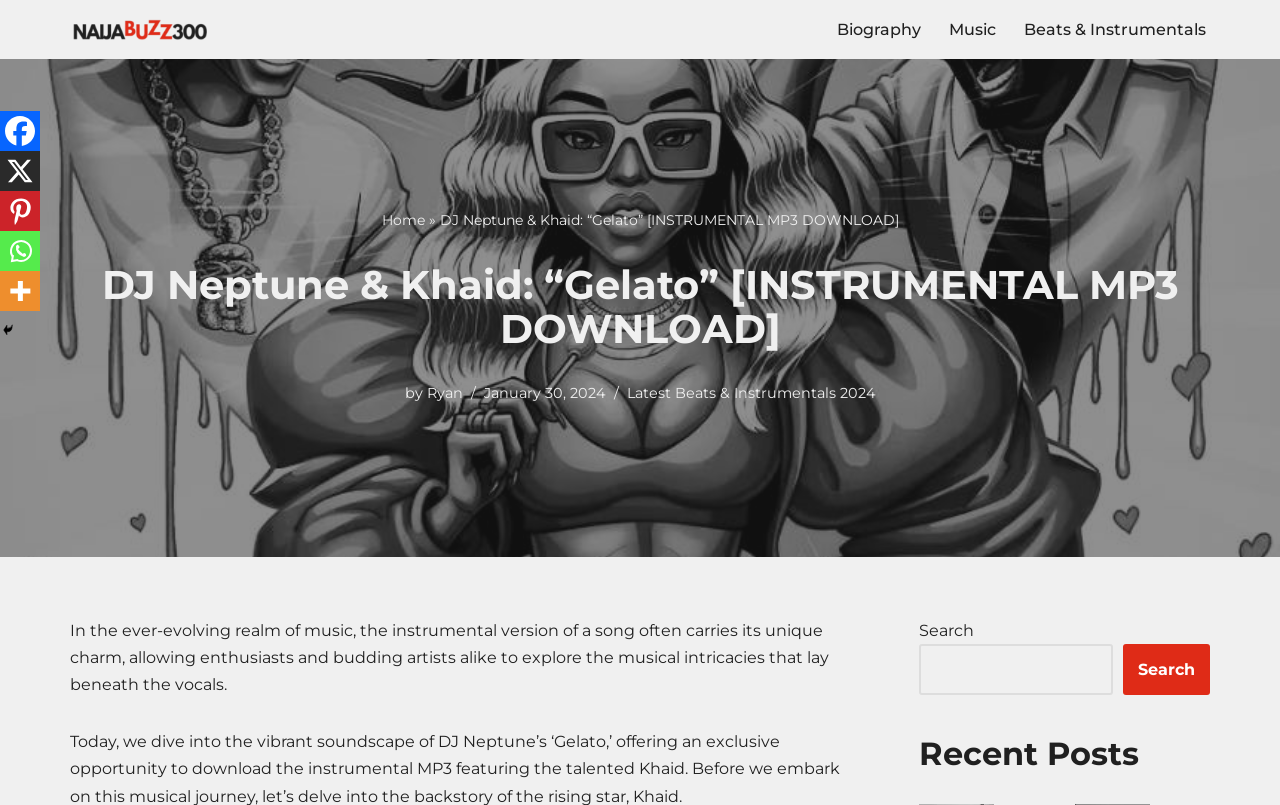Identify the bounding box coordinates for the element you need to click to achieve the following task: "Download 'Gelato' instrumental MP3". The coordinates must be four float values ranging from 0 to 1, formatted as [left, top, right, bottom].

[0.343, 0.263, 0.702, 0.285]